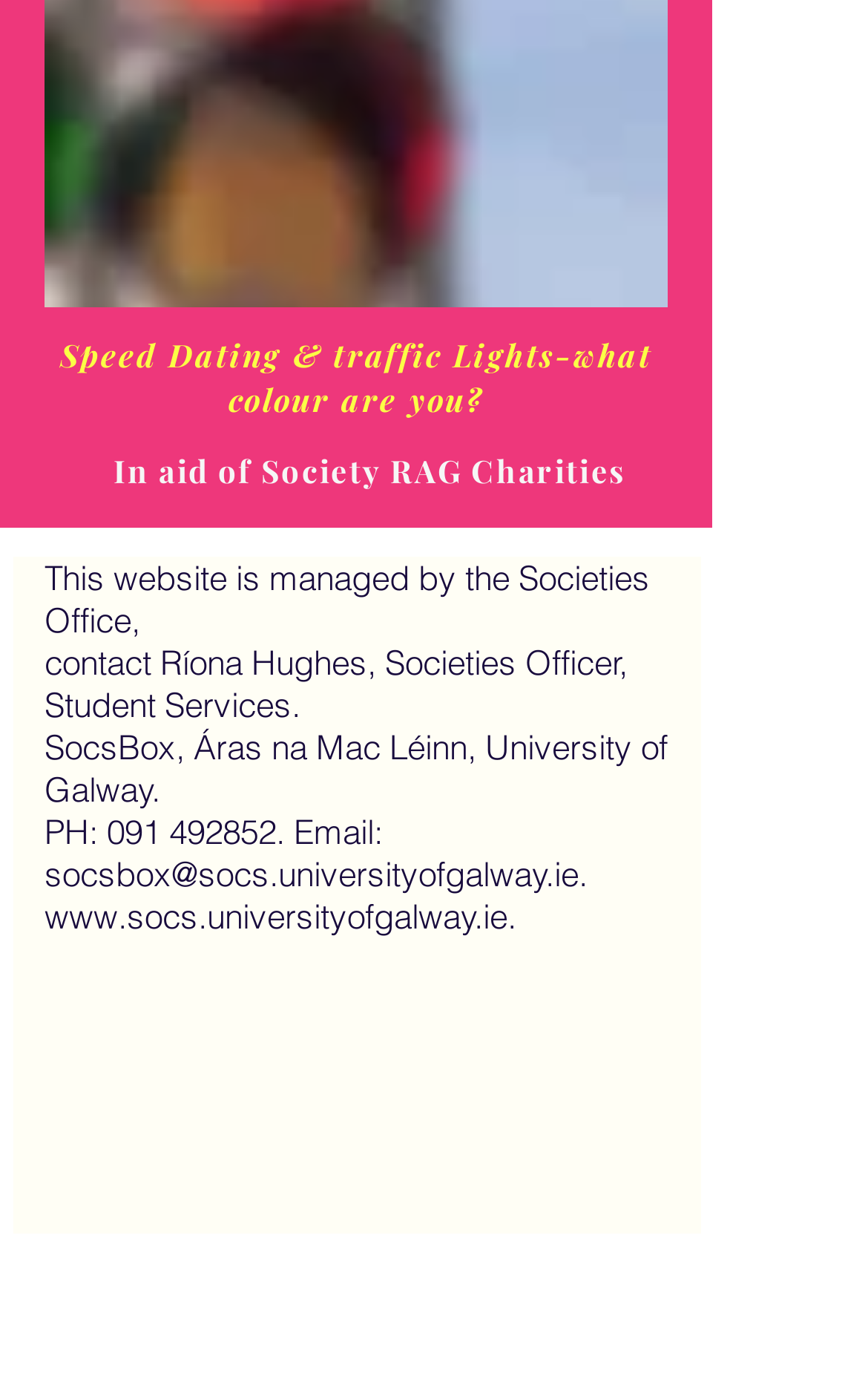Who is the Societies Officer? Analyze the screenshot and reply with just one word or a short phrase.

Ríona Hughes